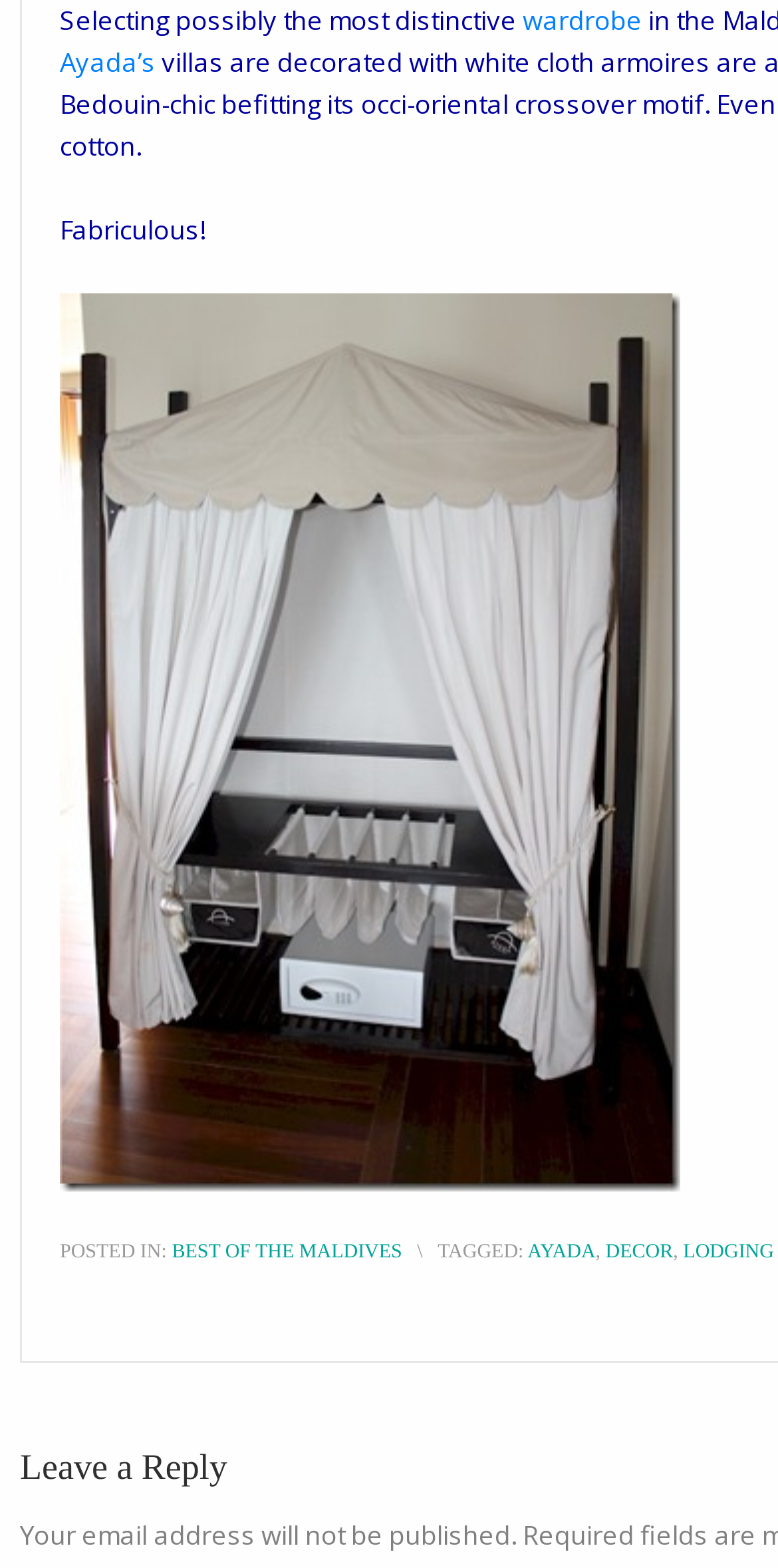Locate the bounding box coordinates of the clickable element to fulfill the following instruction: "Explore the Fabriculous! section". Provide the coordinates as four float numbers between 0 and 1 in the format [left, top, right, bottom].

[0.077, 0.135, 0.264, 0.158]